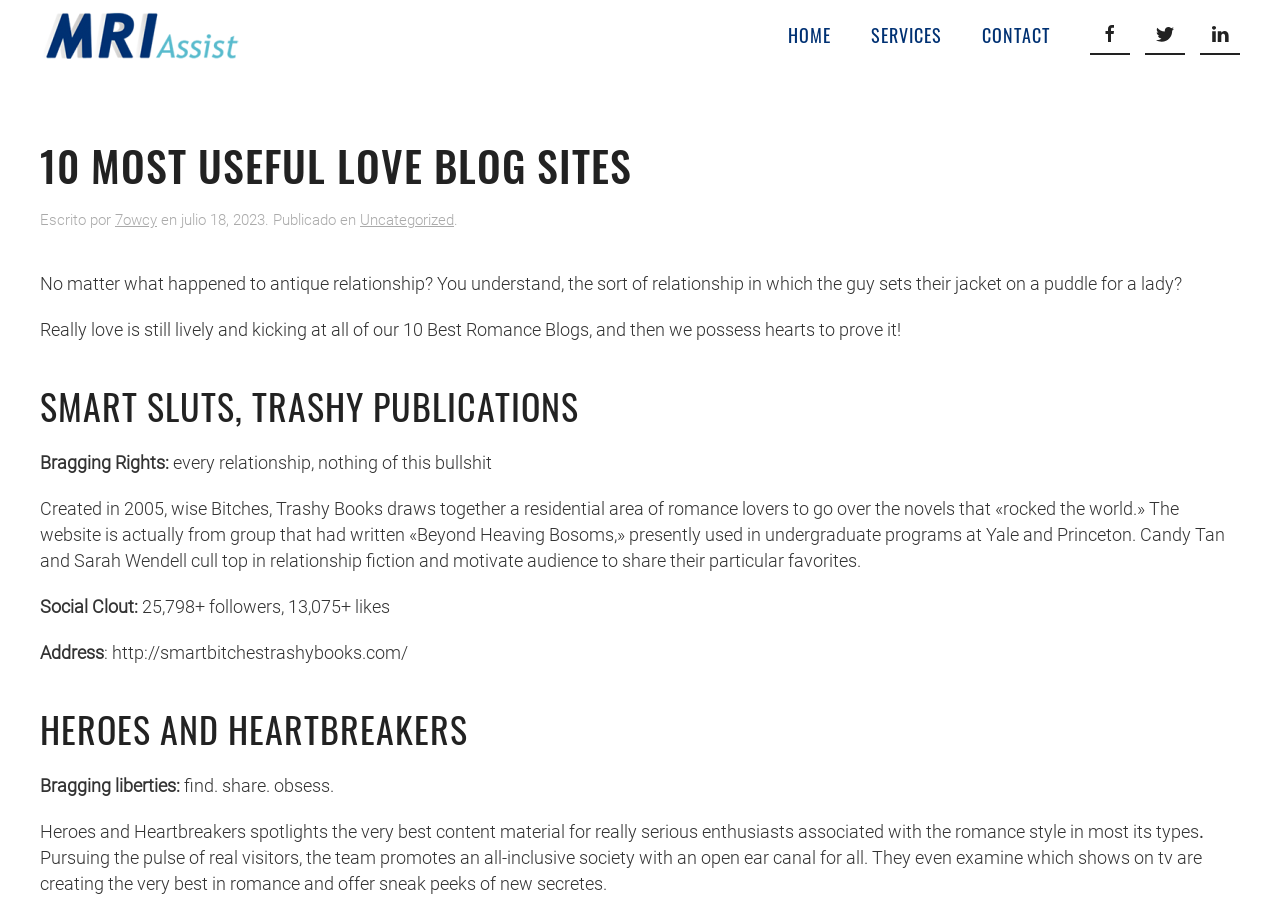Can you find and provide the title of the webpage?

10 MOST USEFUL LOVE BLOG SITES